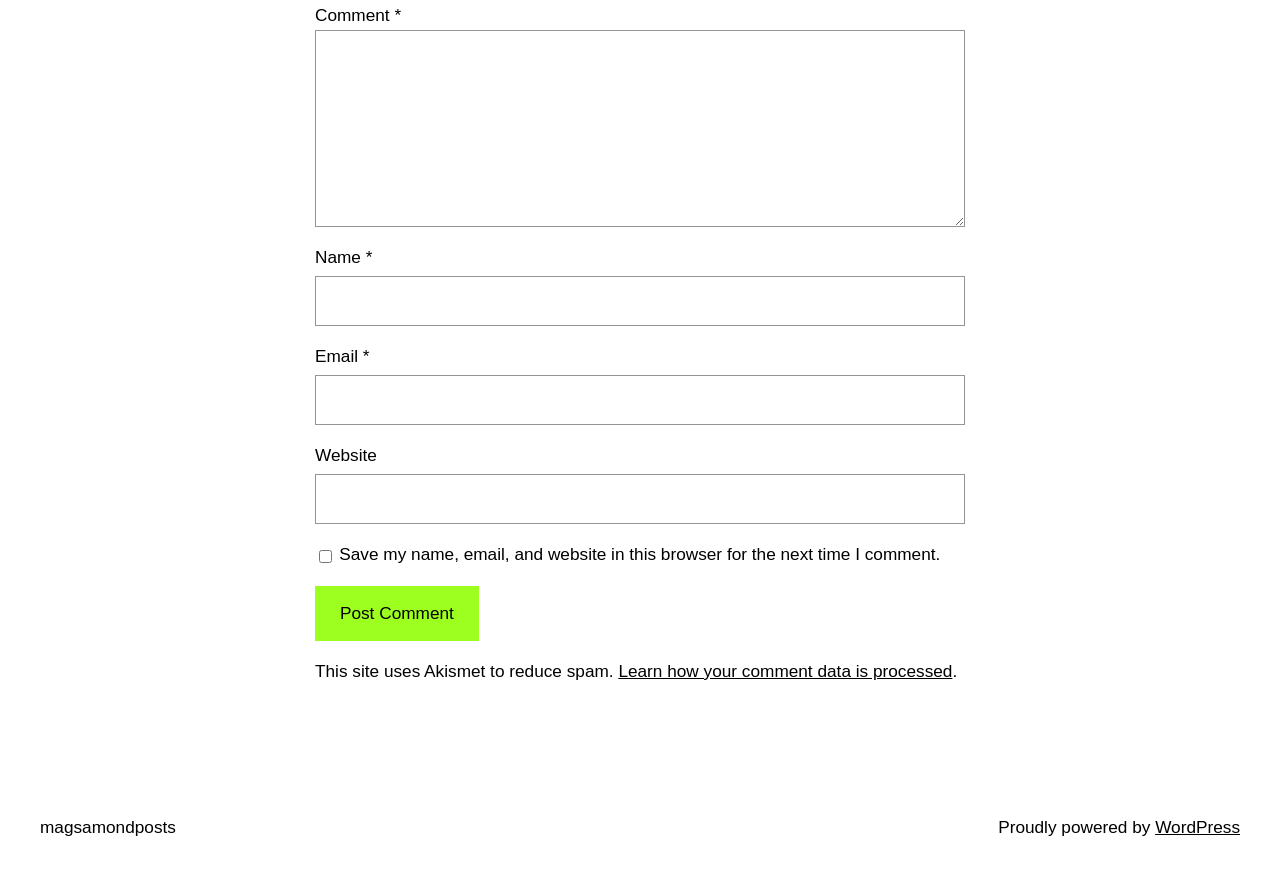Answer the question using only one word or a concise phrase: What is the name of the platform powering this site?

WordPress